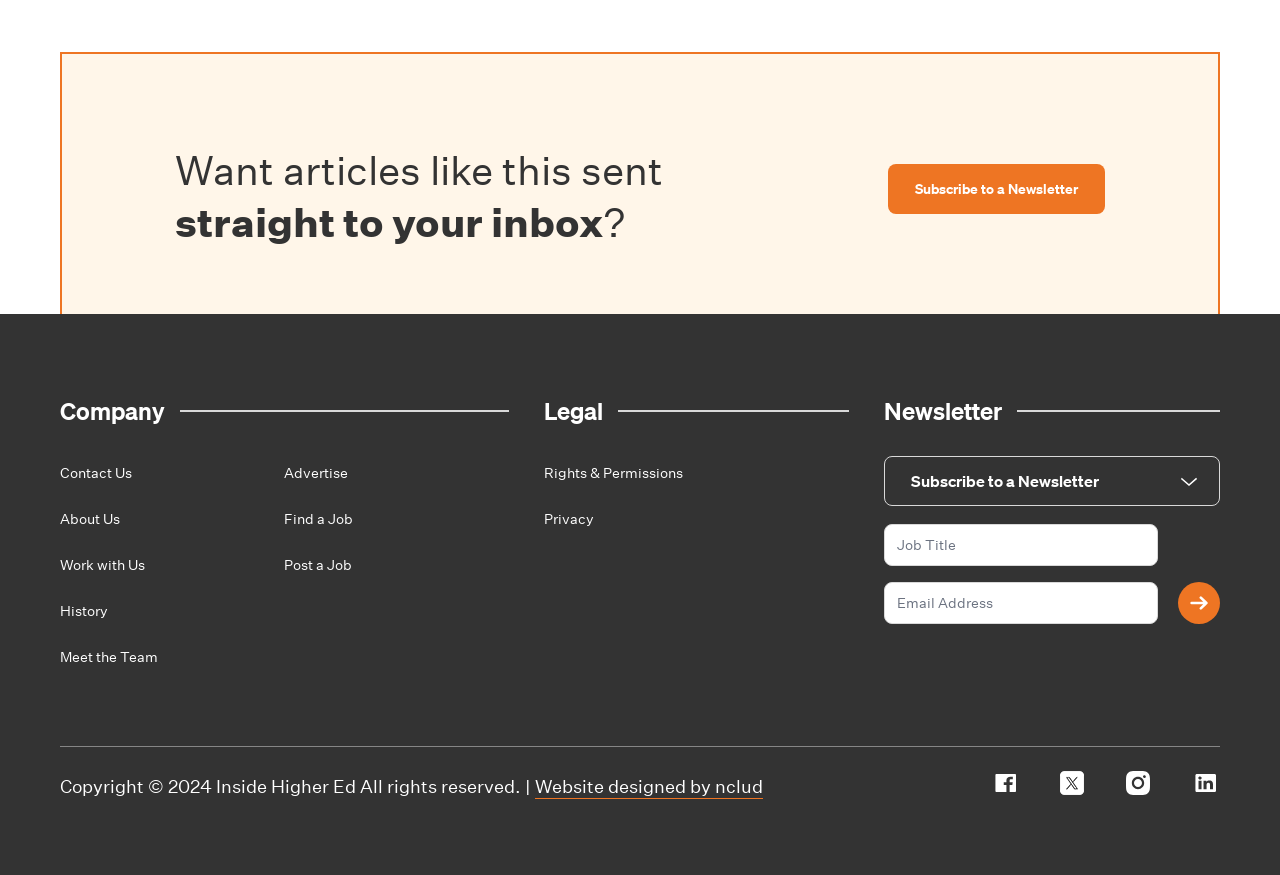Identify the coordinates of the bounding box for the element that must be clicked to accomplish the instruction: "Enter Email Address".

[0.69, 0.665, 0.905, 0.713]